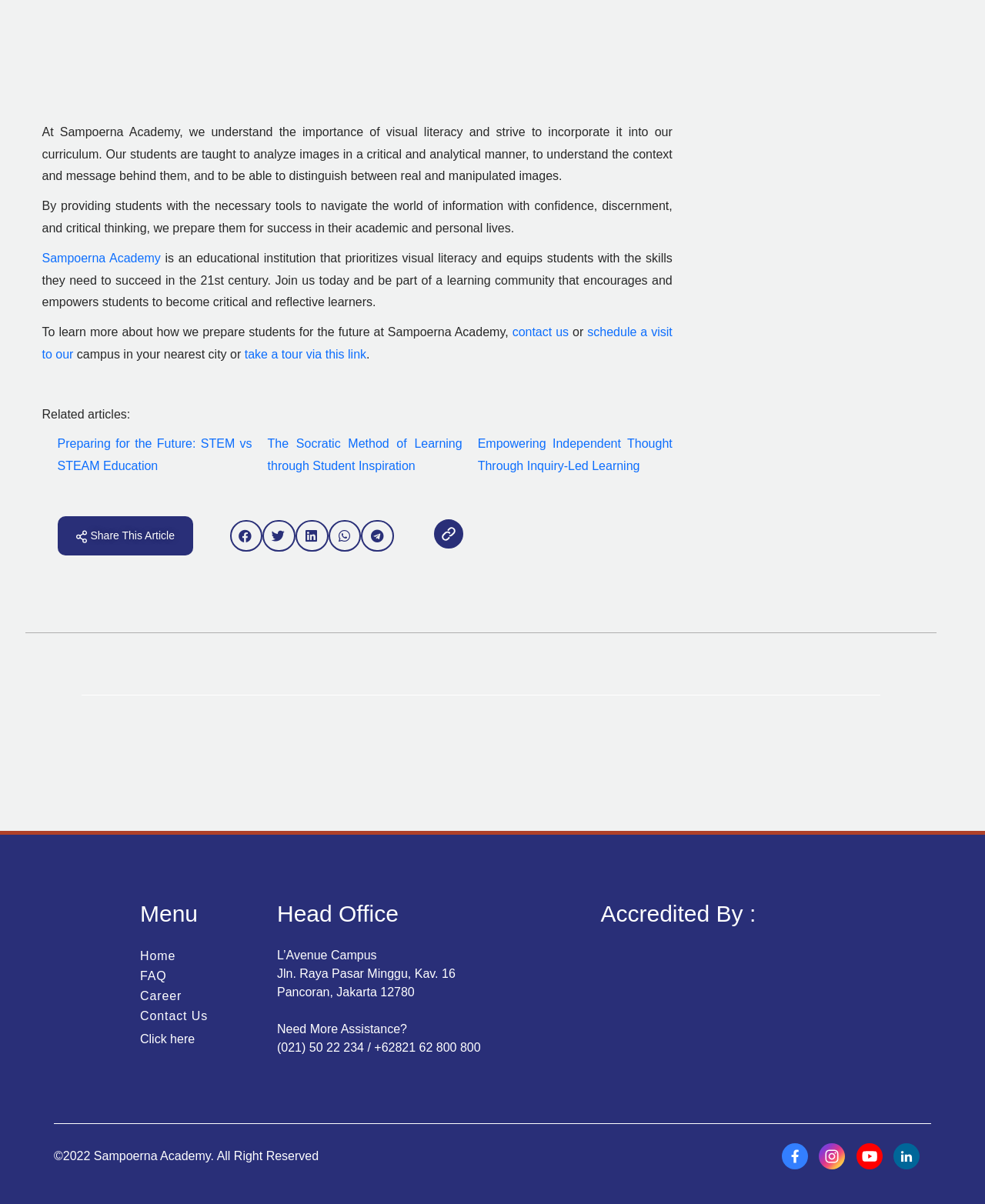Determine the bounding box coordinates of the region to click in order to accomplish the following instruction: "Click on the link to go to the home page". Provide the coordinates as four float numbers between 0 and 1, specifically [left, top, right, bottom].

[0.142, 0.786, 0.266, 0.802]